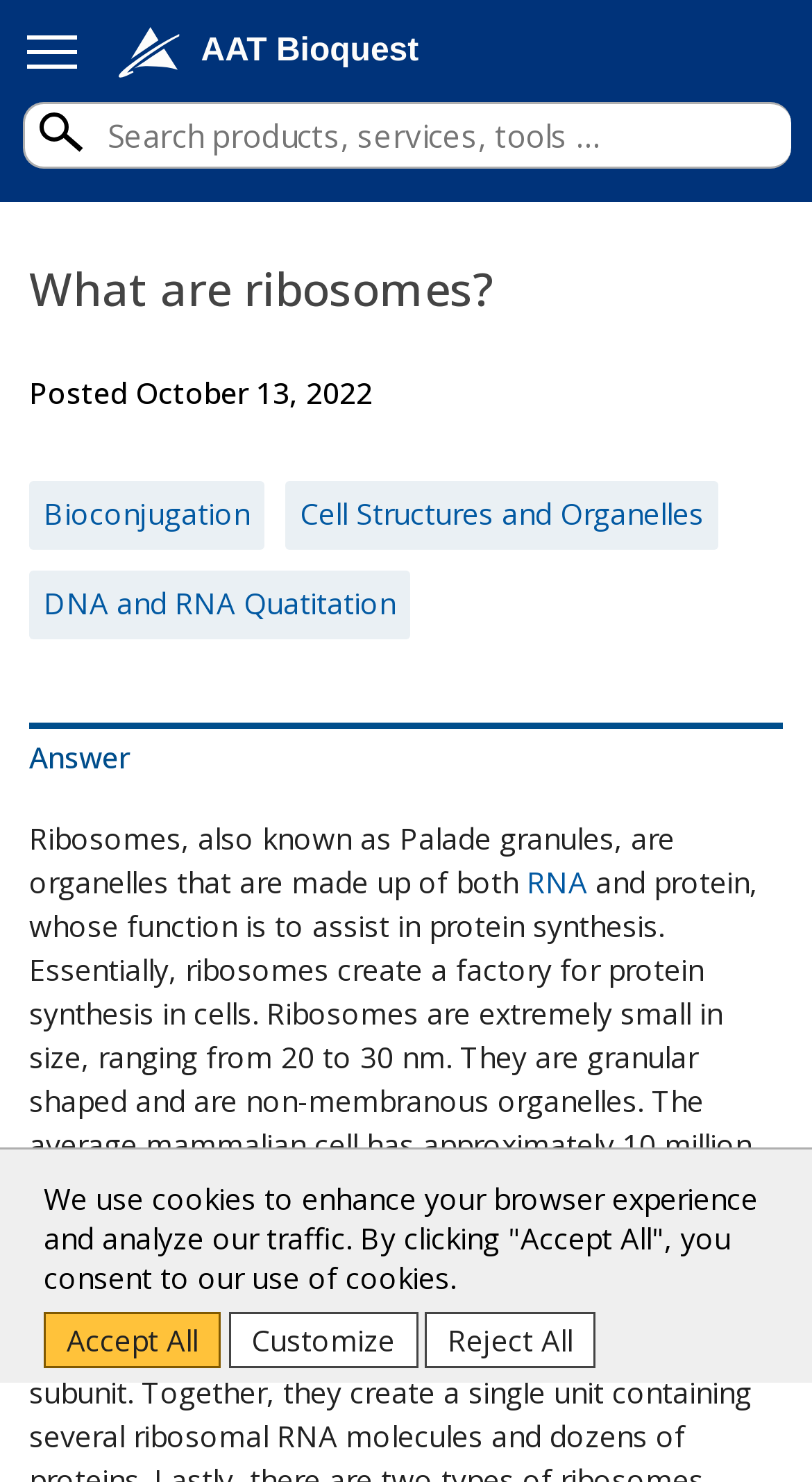What is the function of ribosomes?
Provide a thorough and detailed answer to the question.

According to the webpage, ribosomes are organelles that assist in protein synthesis. They create a factory for protein synthesis in cells.